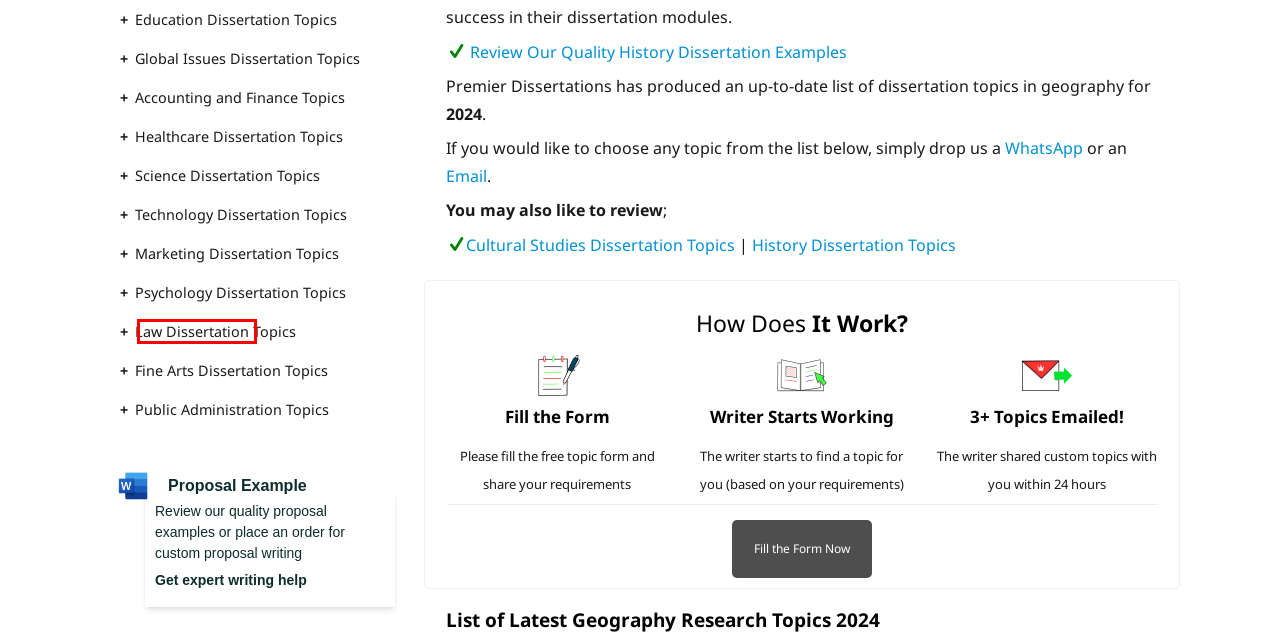You have a screenshot showing a webpage with a red bounding box highlighting an element. Choose the webpage description that best fits the new webpage after clicking the highlighted element. The descriptions are:
A. Finance Dissertation Topics & Ideas | 41+ Examples
B. Environmental Law Dissertation Topics | Find New Topic Examples
C. Best Neuromarketing Research Topics | Premier Dissertations UK
D. International Relations Dissertation Topics | New Topic Examples
E. Clinical Psychology Dissertation Topics | Find New Topic Examples
F. Data Science Dissertation Topics | Find New Topic Examples
G. Quantity Surveying Dissertation Topics | Find New Topic Examples
H. Commercial Law Dissertation Topics | Find New Topic Examples

E